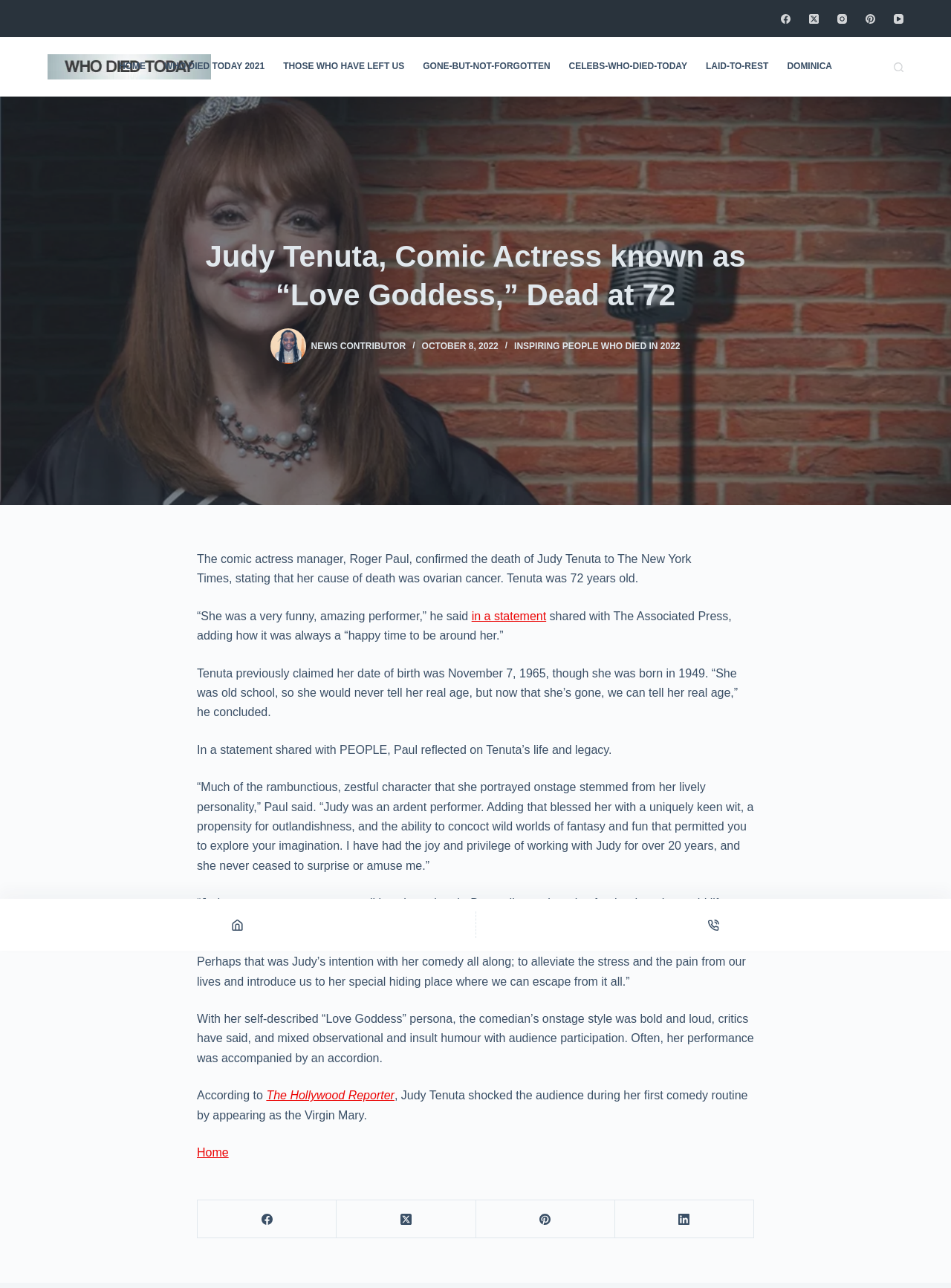How old was Judy Tenuta when she died?
Provide an in-depth and detailed answer to the question.

The answer can be found in the heading of the webpage, which states 'Judy Tenuta, Comic Actress known as “Love Goddess,” Dead at 72'. This heading is located in the section with the bounding box coordinates [0.207, 0.075, 0.793, 0.392] and is a level 1 heading.